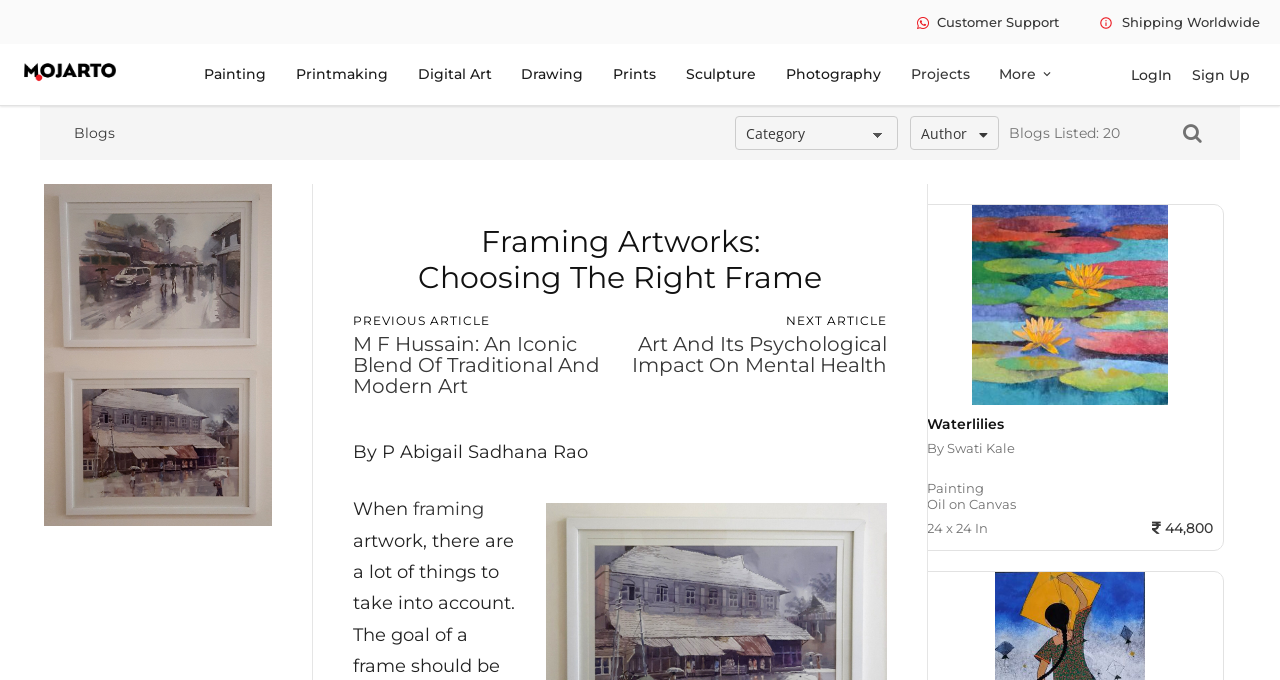Based on the description "Sign Up", find the bounding box of the specified UI element.

[0.923, 0.096, 0.984, 0.123]